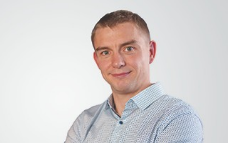What is the likely context of the image?
Using the visual information from the image, give a one-word or short-phrase answer.

Professional context